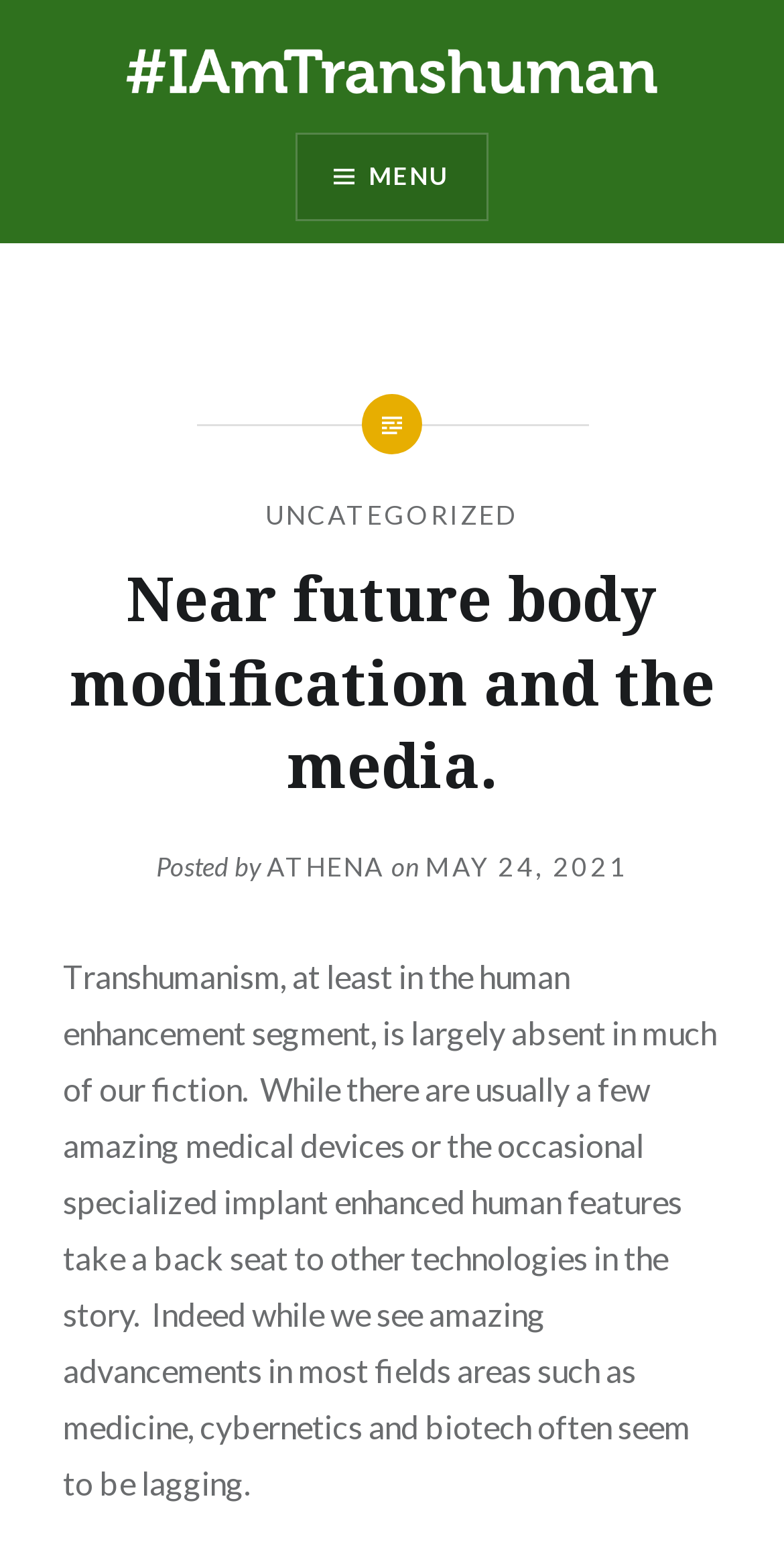What is the logo of the website?
Kindly offer a comprehensive and detailed response to the question.

The logo of the website is located at the top left corner of the webpage, and it is an image with the text 'IAmTranshuman'.